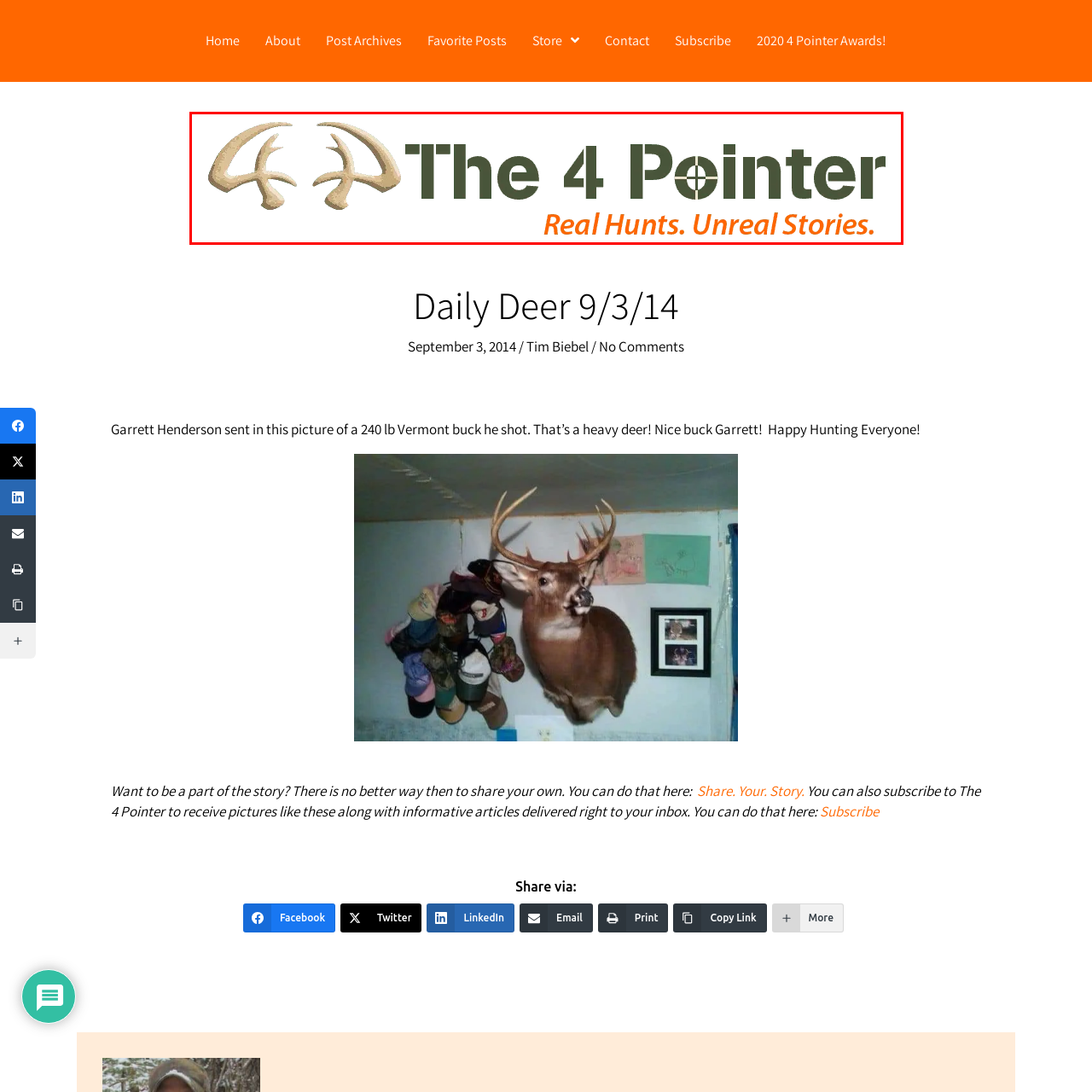What is the color of the tagline?
Please review the image inside the red bounding box and answer using a single word or phrase.

Orange